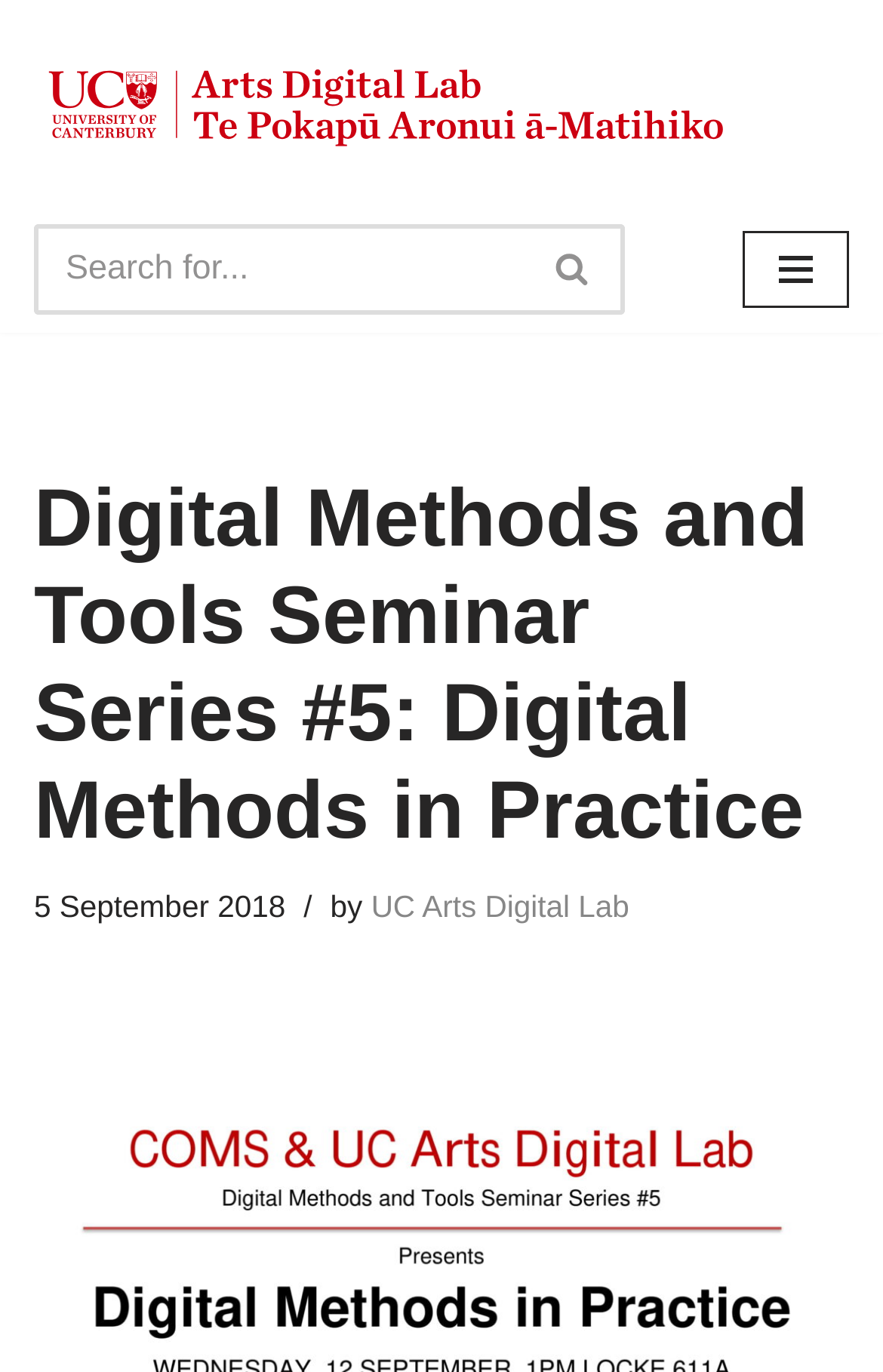Using the information shown in the image, answer the question with as much detail as possible: What is the purpose of the button at the top right?

I found the answer by looking at the button element with the text 'Navigation Menu' at the top right of the page, which suggests that it is used to navigate through the menu.